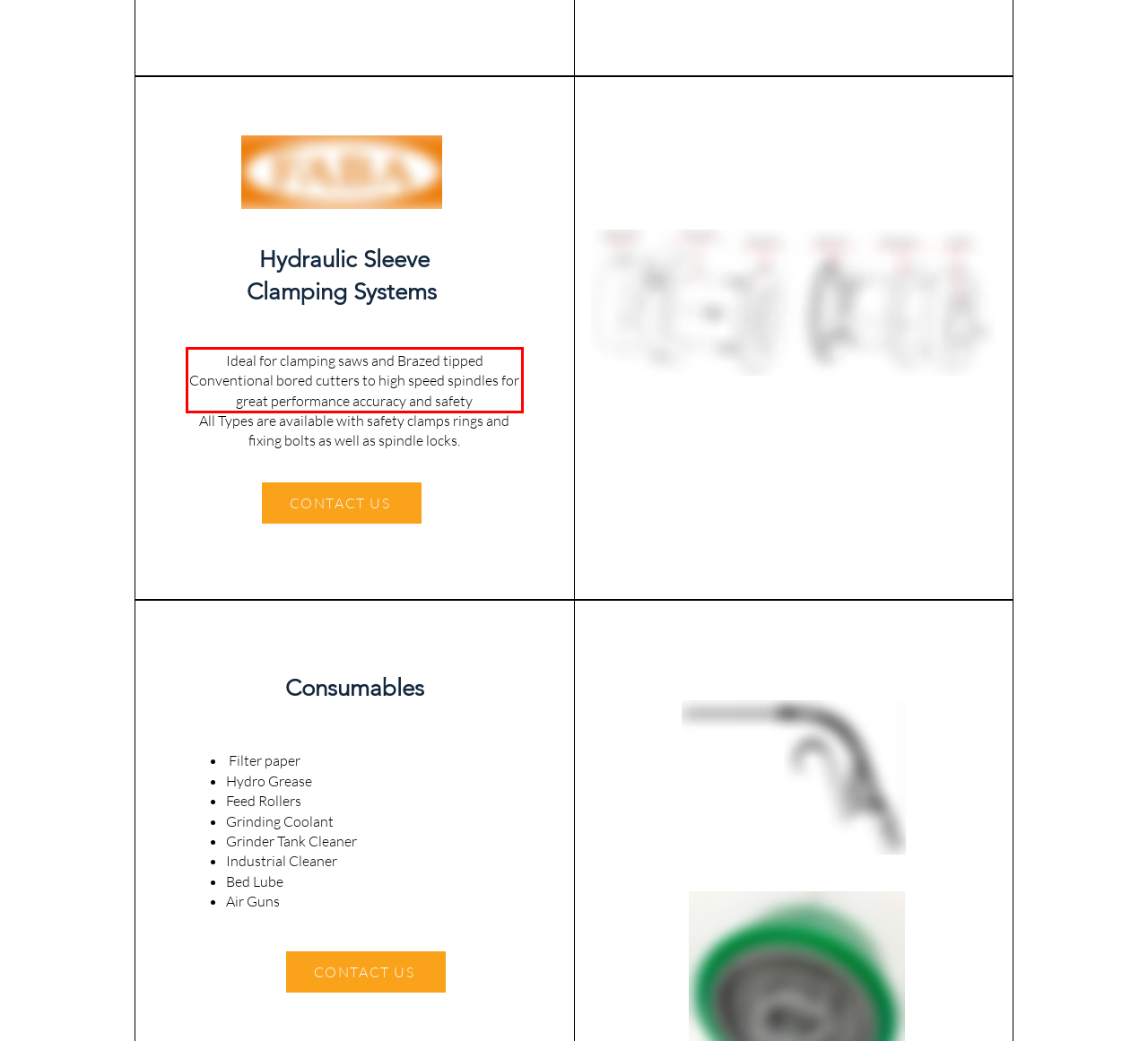Observe the screenshot of the webpage, locate the red bounding box, and extract the text content within it.

Ideal for clamping saws and Brazed tipped Conventional bored cutters to high speed spindles for great performance accuracy and safety